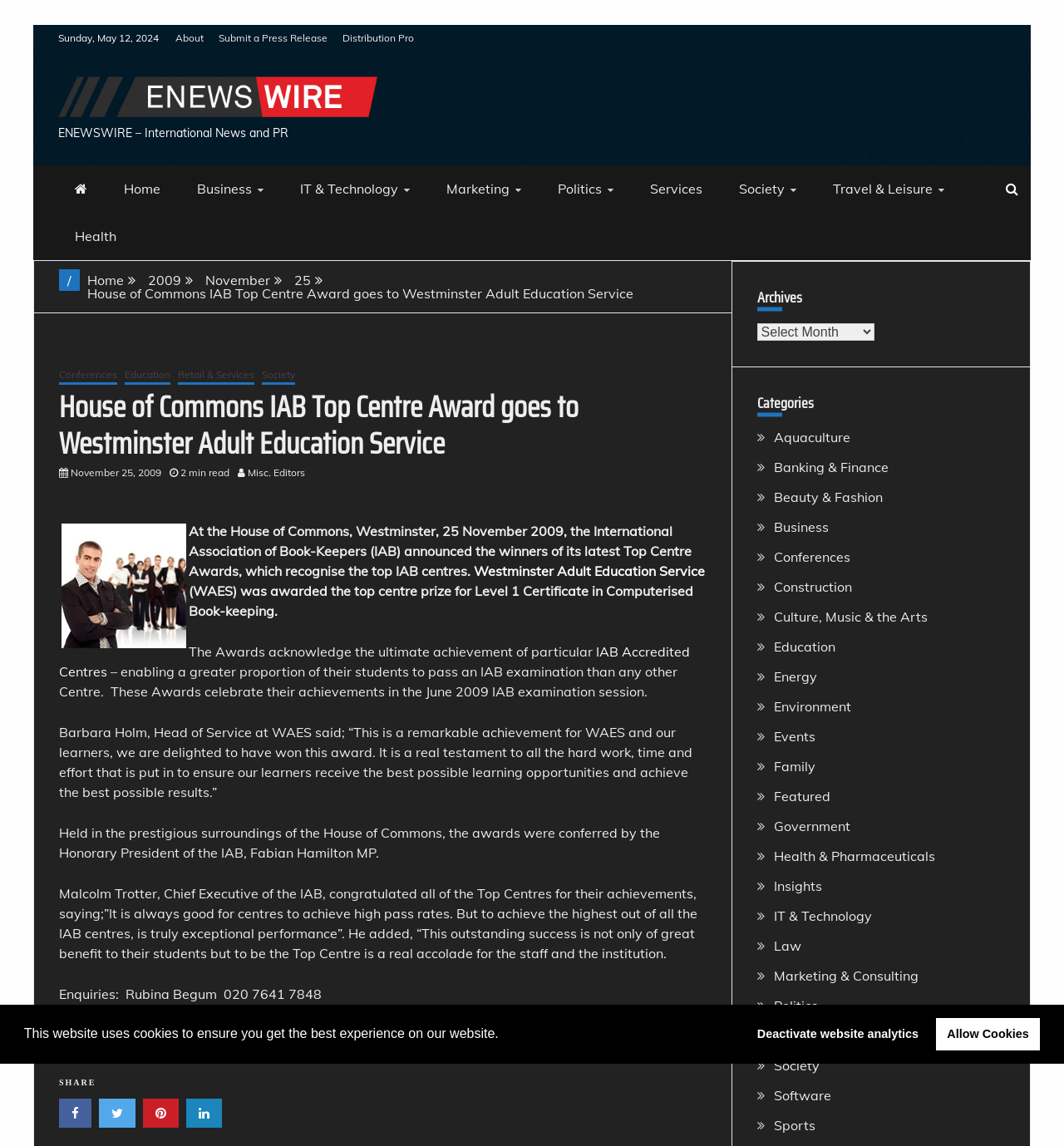Please reply to the following question using a single word or phrase: 
Who is the Head of Service at WAES?

Barbara Holm